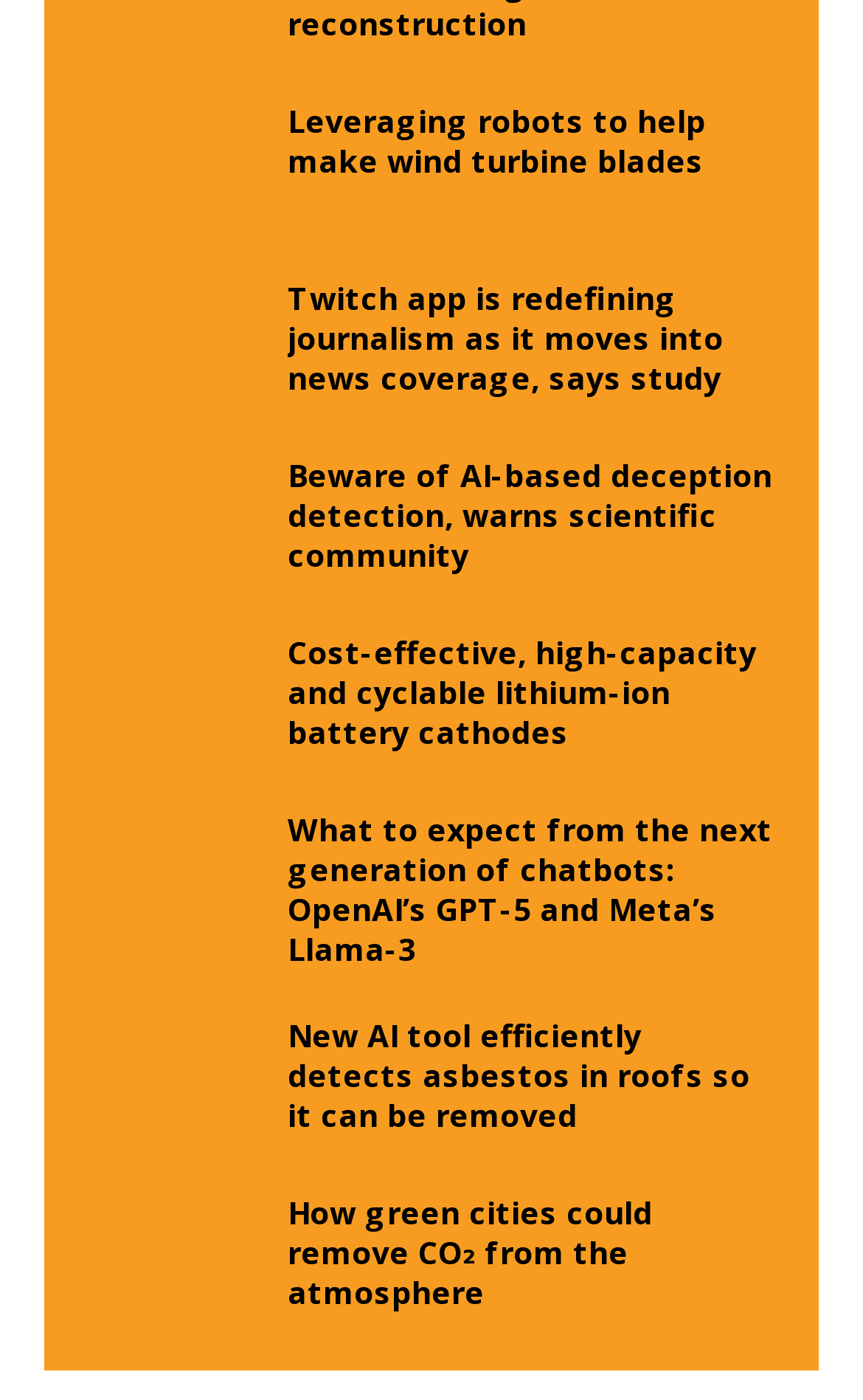Specify the bounding box coordinates of the region I need to click to perform the following instruction: "Check out the article about AI-based deception detection". The coordinates must be four float numbers in the range of 0 to 1, i.e., [left, top, right, bottom].

[0.103, 0.326, 0.308, 0.421]